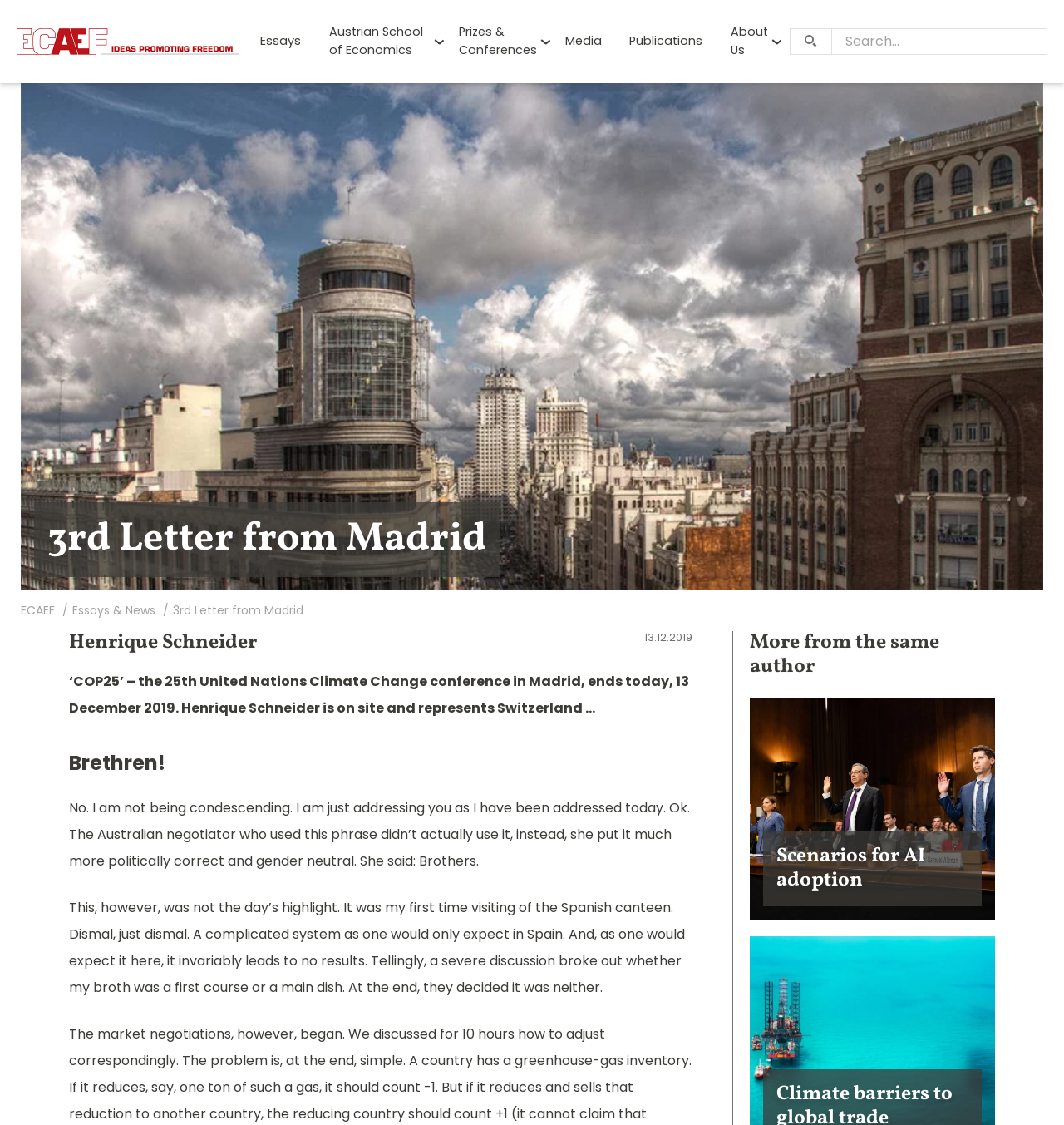Determine the main headline of the webpage and provide its text.

3rd Letter from Madrid